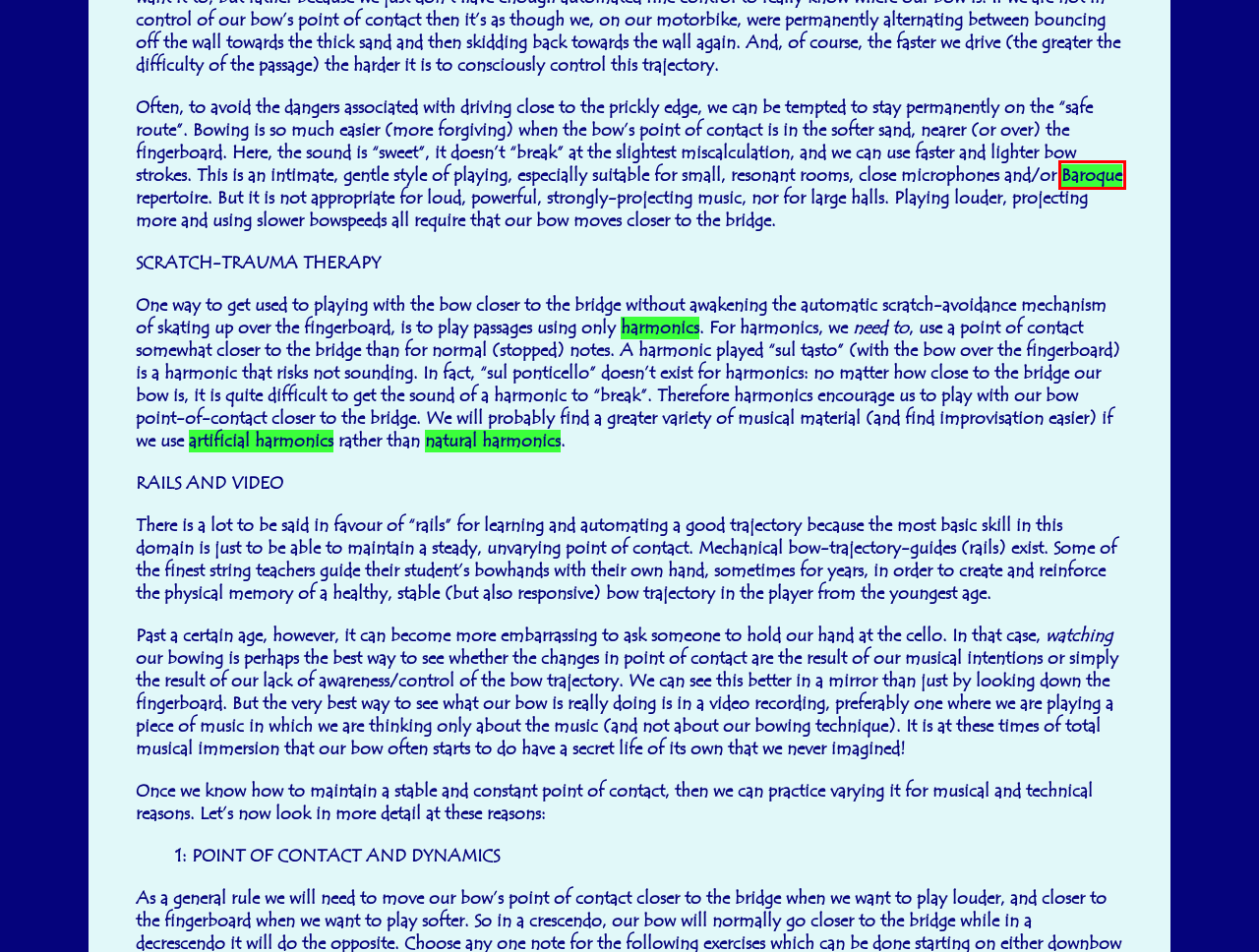Look at the screenshot of the webpage and find the element within the red bounding box. Choose the webpage description that best fits the new webpage that will appear after clicking the element. Here are the candidates:
A. Cello Technique (Instrumental Skills) – Cello Fun
B. Cellofun Repertoire Library: “Popular” Music – Cello Fun
C. Cello Artificial Harmonics – Cello Fun
D. Cello Natural Harmonics – Cello Fun
E. Baroque and Pre-Baroque Period: Style and Interpretation – Cello Fun
F. Celloblog Homepage – Cello Fun
G. Repertoire Catalogue: Formal (“Classical”) – Cello Fun
H. Cellofun Repertoire Library: Instrumental Combinations – Cello Fun

E